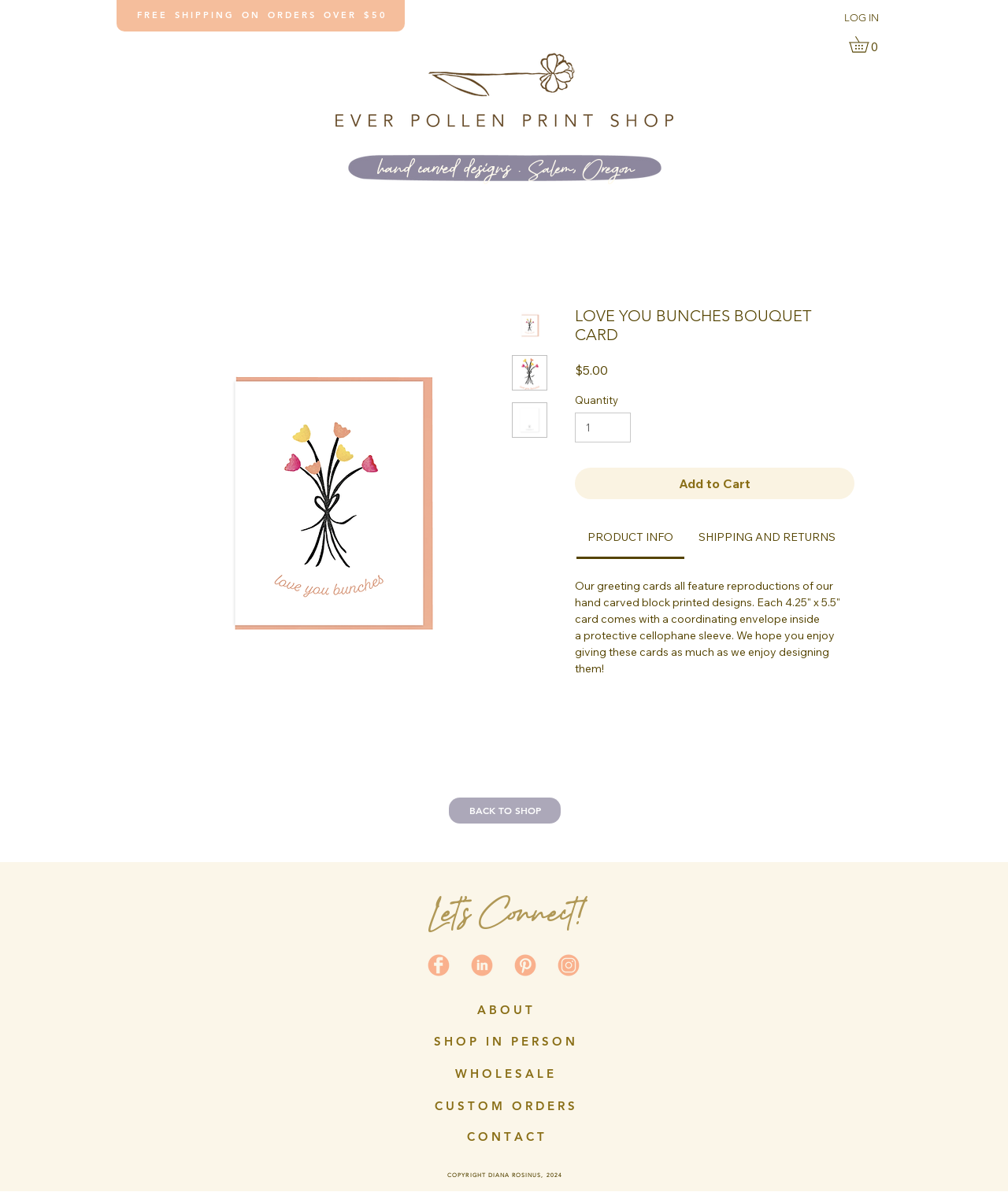Please locate the clickable area by providing the bounding box coordinates to follow this instruction: "View the 'PRODUCT INFO' tab".

[0.572, 0.436, 0.679, 0.467]